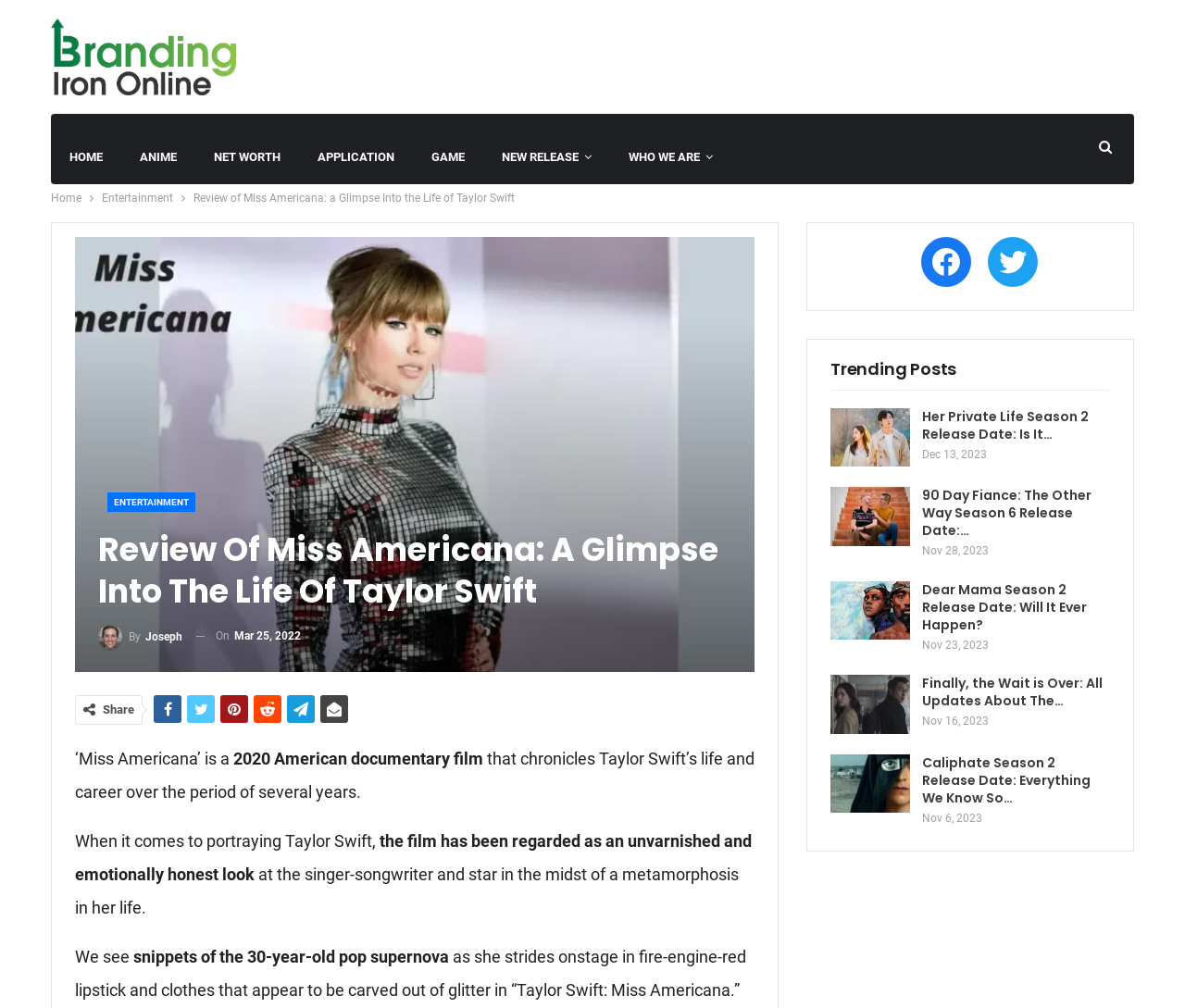Please locate the bounding box coordinates of the element that should be clicked to achieve the given instruction: "Click on the 'Her Private Life Season 2 Release Date: Is It…' link".

[0.778, 0.404, 0.919, 0.439]